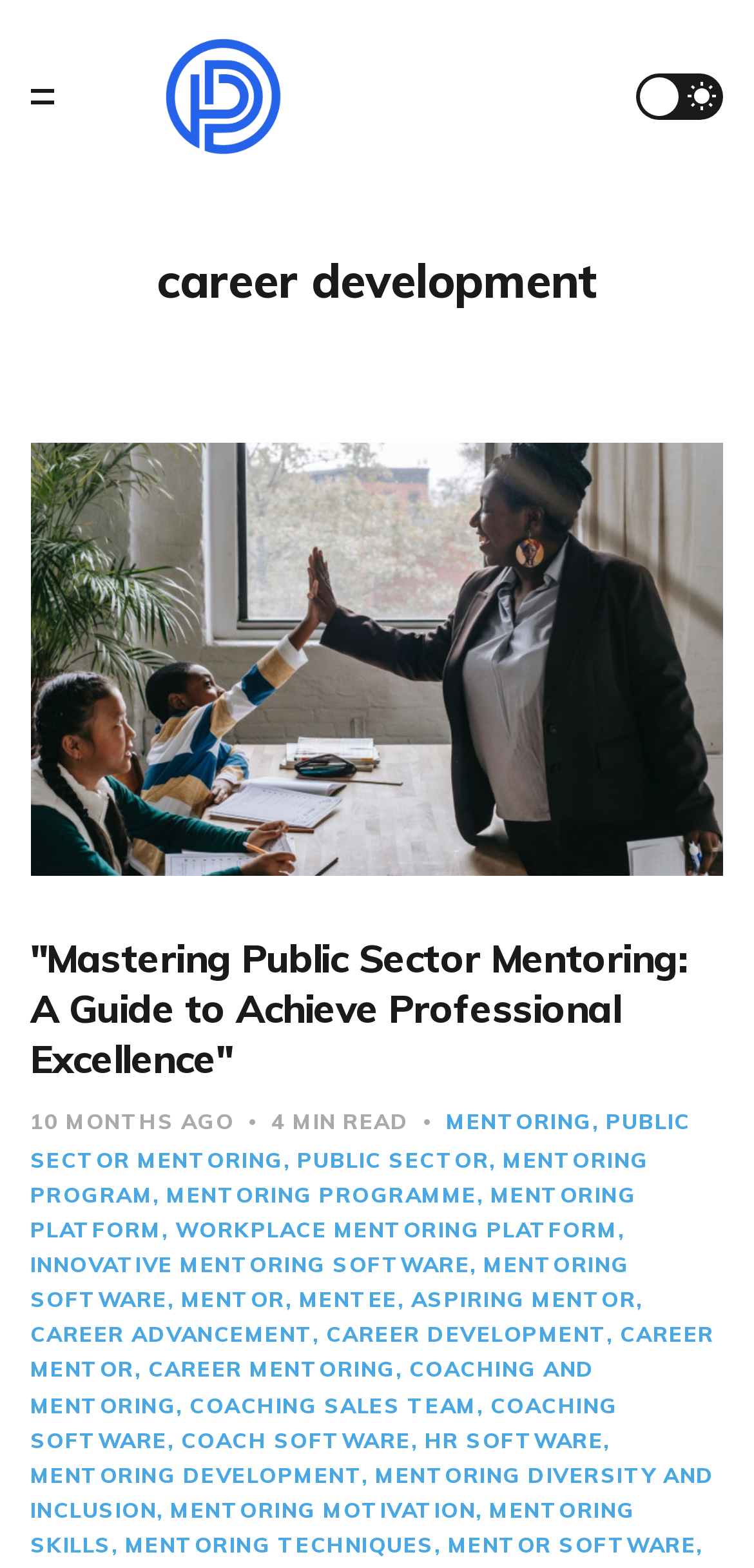Locate the bounding box coordinates of the element that should be clicked to execute the following instruction: "Read the article 'Mastering Public Sector Mentoring: A Guide to Achieve Professional Excellence'".

[0.04, 0.596, 0.91, 0.691]